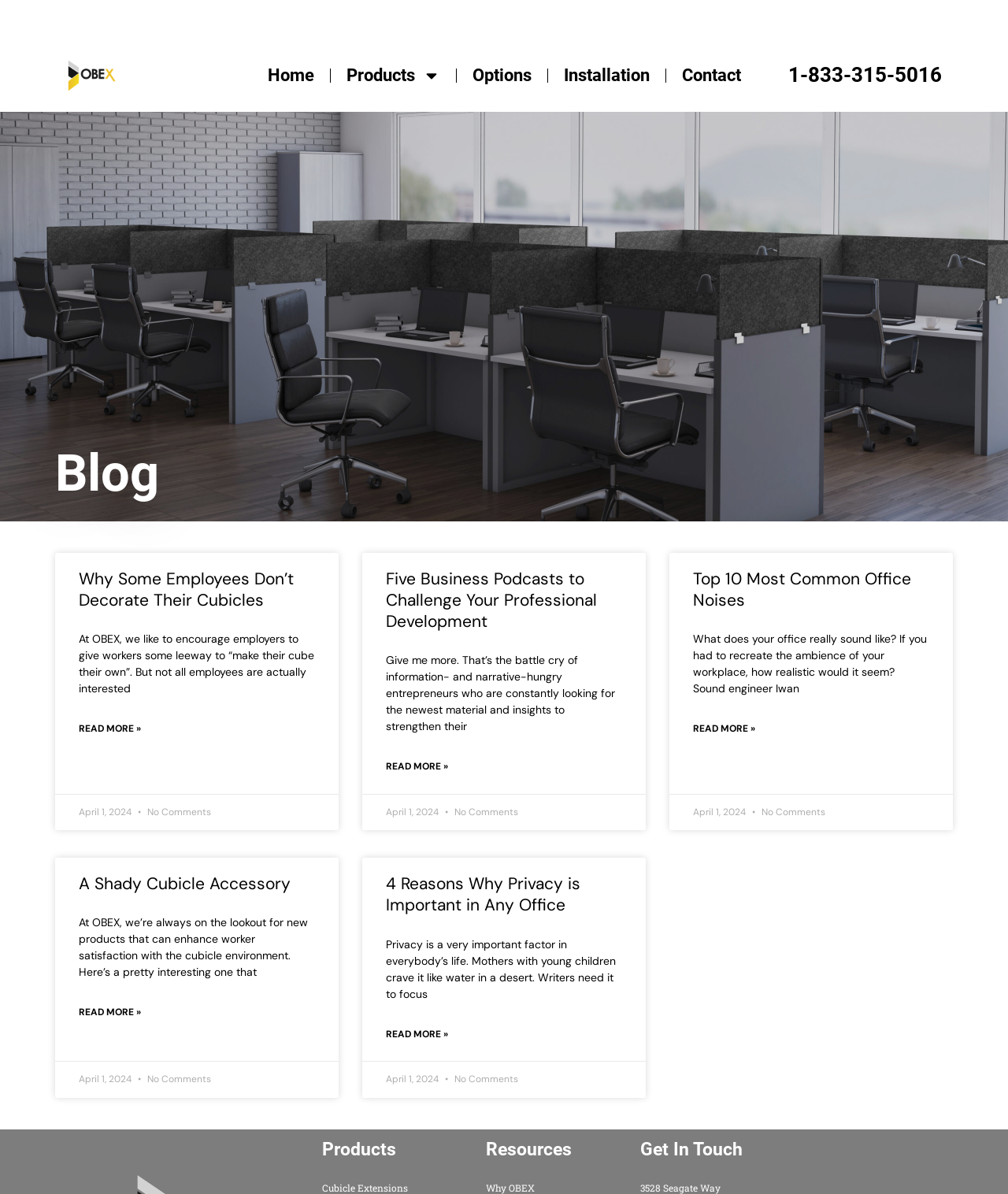Respond to the question below with a single word or phrase:
What is the date of the blog posts?

April 1, 2024